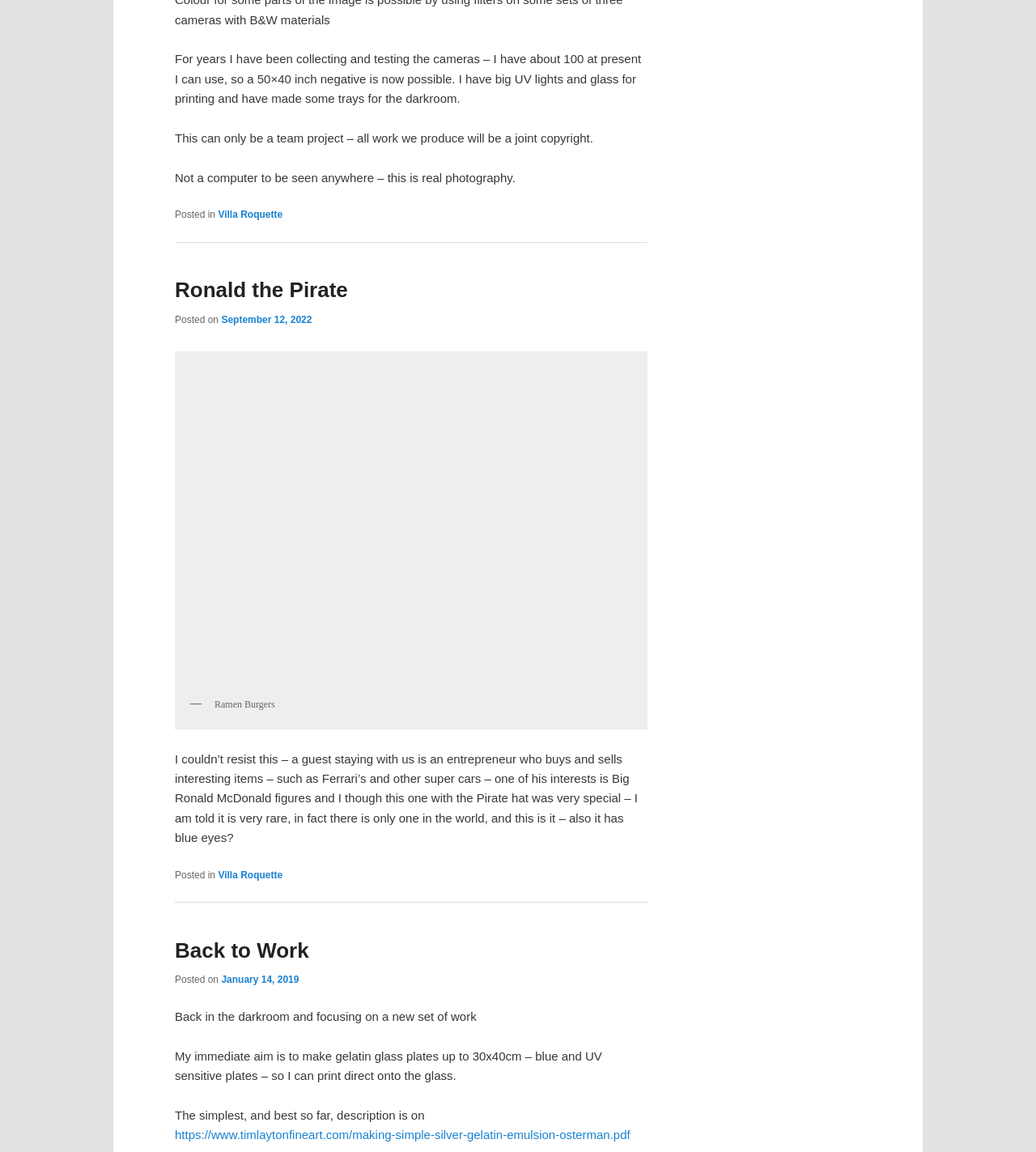How many articles are on this webpage?
Please provide a single word or phrase answer based on the image.

3